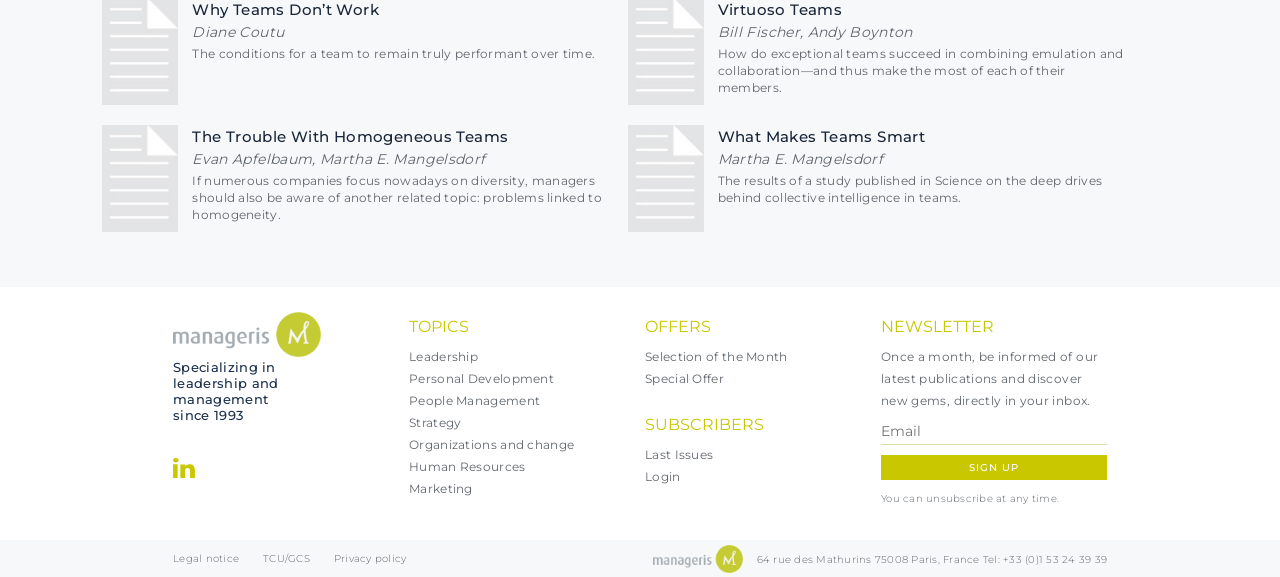Find the bounding box of the UI element described as: "Organizations and change". The bounding box coordinates should be given as four float values between 0 and 1, i.e., [left, top, right, bottom].

[0.32, 0.758, 0.449, 0.784]